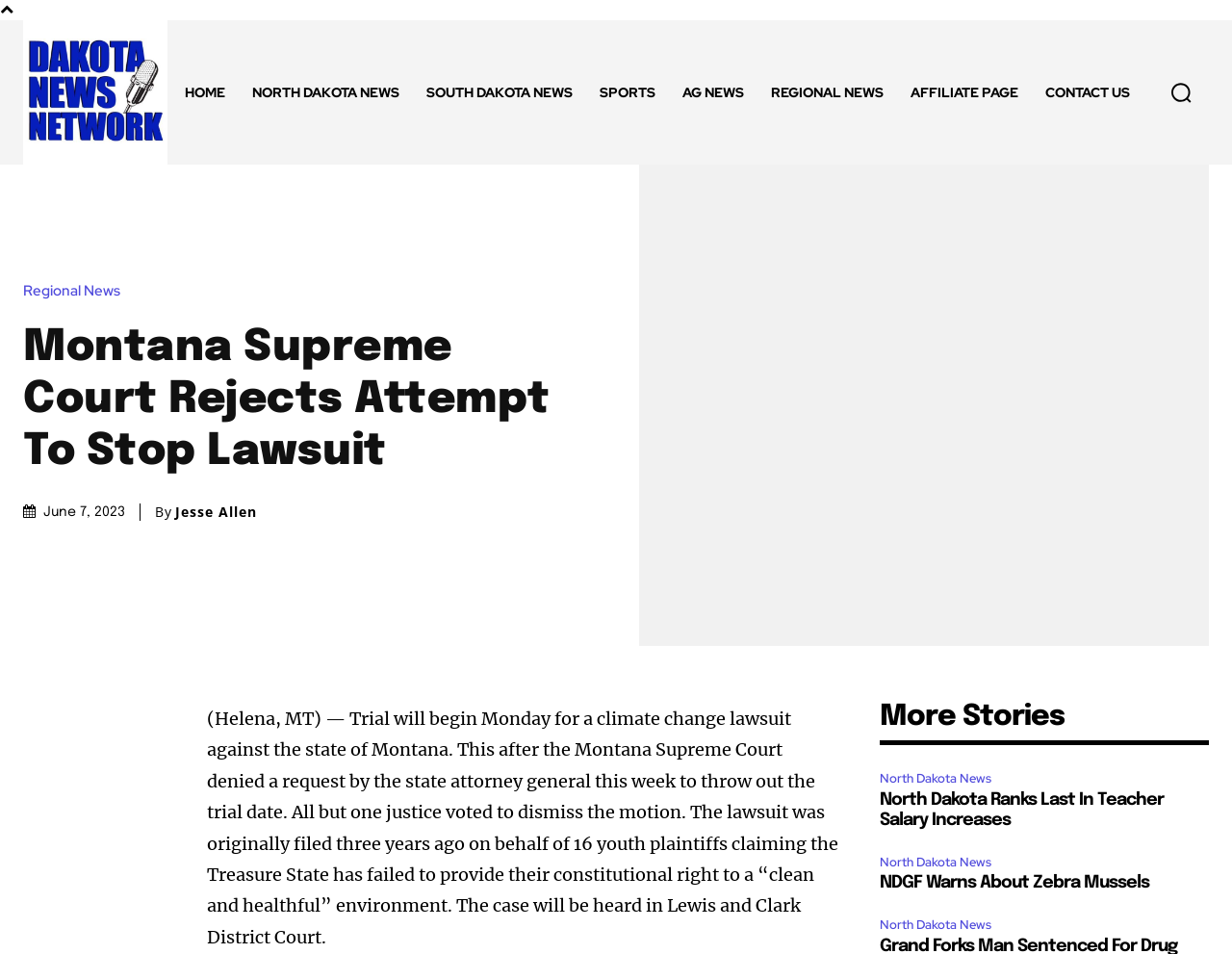Give a one-word or short phrase answer to this question: 
What is the date of the article?

June 7, 2023